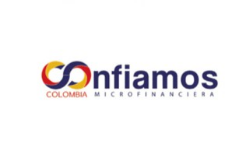Give a concise answer using only one word or phrase for this question:
What is the geographical focus of Confiamos?

Colombia